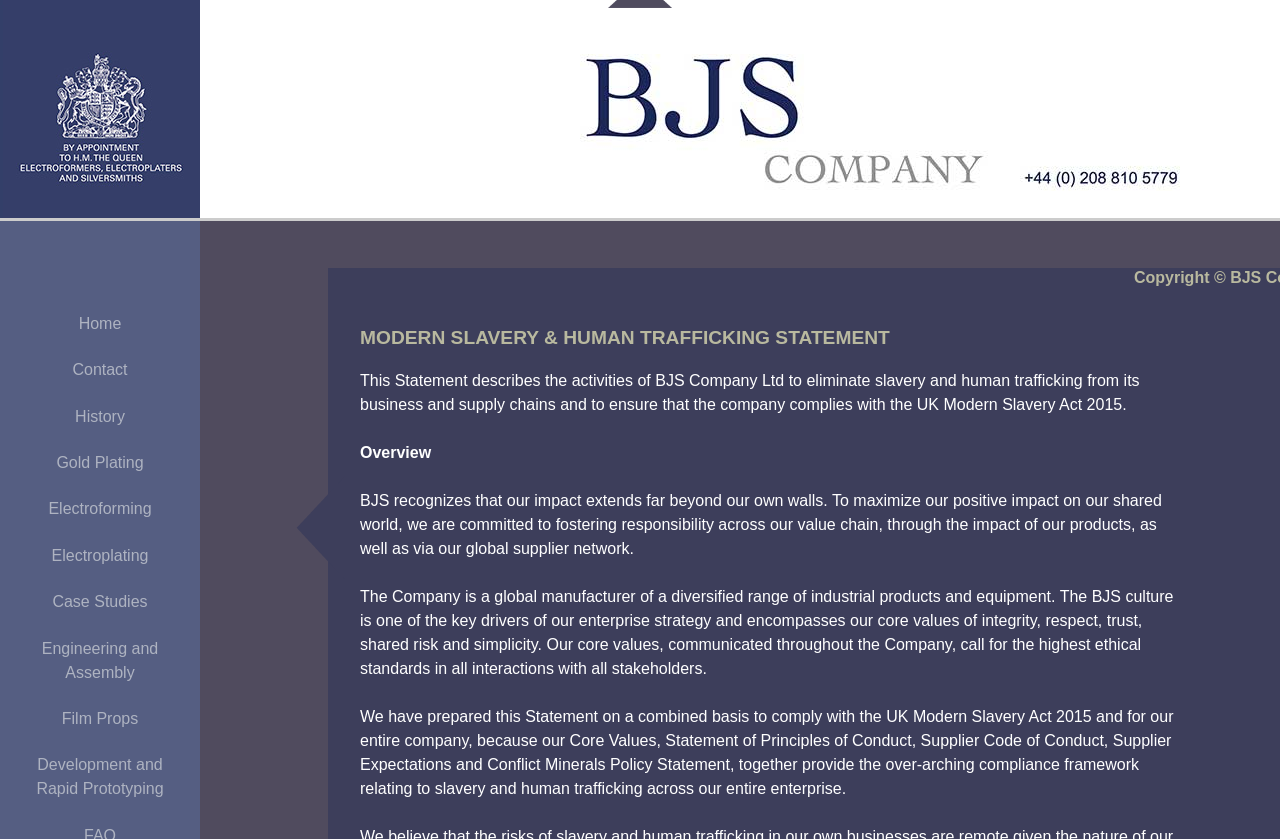Elaborate on the different components and information displayed on the webpage.

The webpage is about BJS Company Ltd, a company that offers precision electroplating, electroforming, silversmithing, and assembly of electroforms for industrial applications. 

At the top of the page, there is a logo image, taking up about half of the screen width. Below the logo, there is a navigation menu with 10 links, including "Home", "Contact", "History", and others, aligned vertically on the left side of the page. 

Further down, there is a horizontal separator line, followed by a footer section. In the footer, there is a "Footer Top Arrow" image, accompanied by a smaller "Sub Arrow" image. 

To the right of the footer images, there is a section with a heading "MODERN SLAVERY & HUMAN TRAFFICKING STATEMENT". Below the heading, there are four paragraphs of text, describing the company's efforts to eliminate slavery and human trafficking from its business and supply chains. The text is divided into sections with headings "This Statement", "Overview", and two unnamed sections.